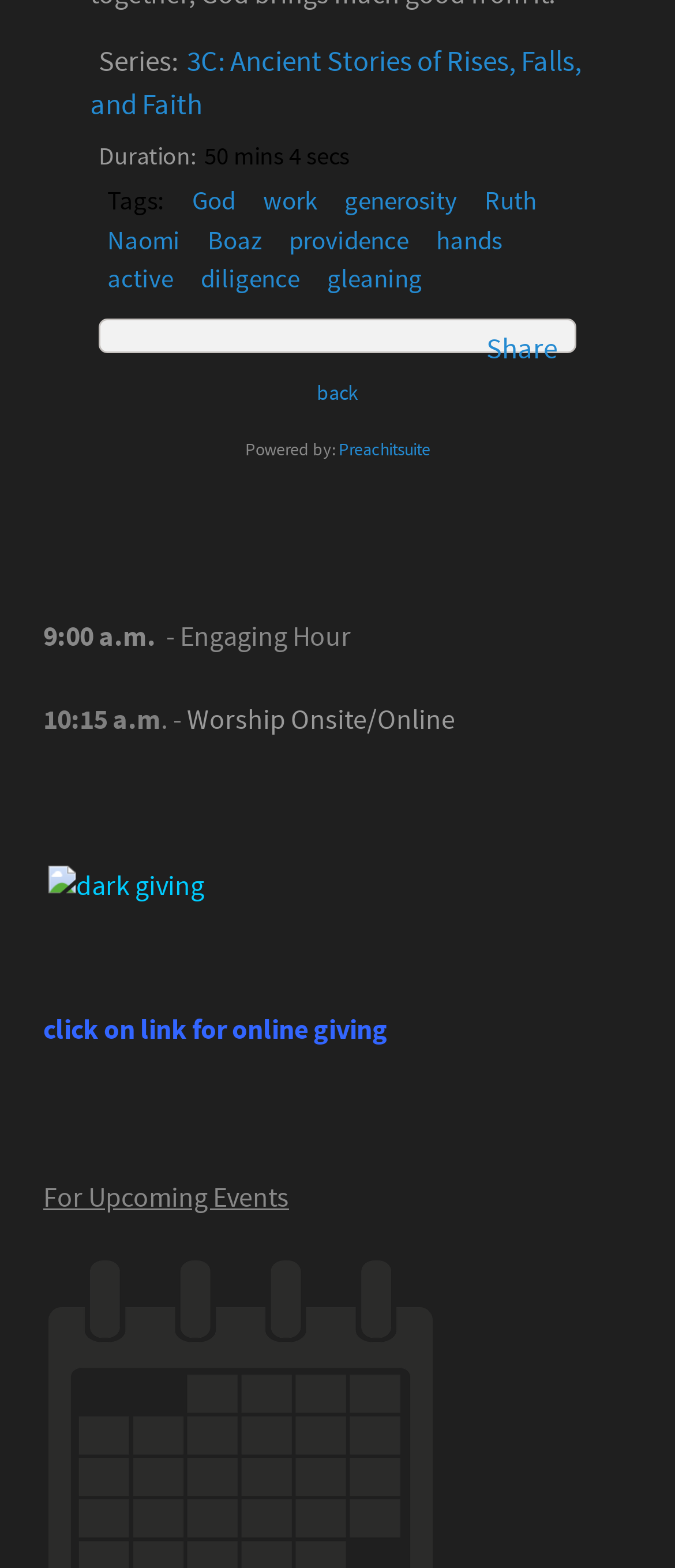Using the elements shown in the image, answer the question comprehensively: What is the time of the Engaging Hour event?

The time of the Engaging Hour event can be found in the StaticText element with the text '9:00 a.m.' which is located in the section with the label 'Engaging Hour'.